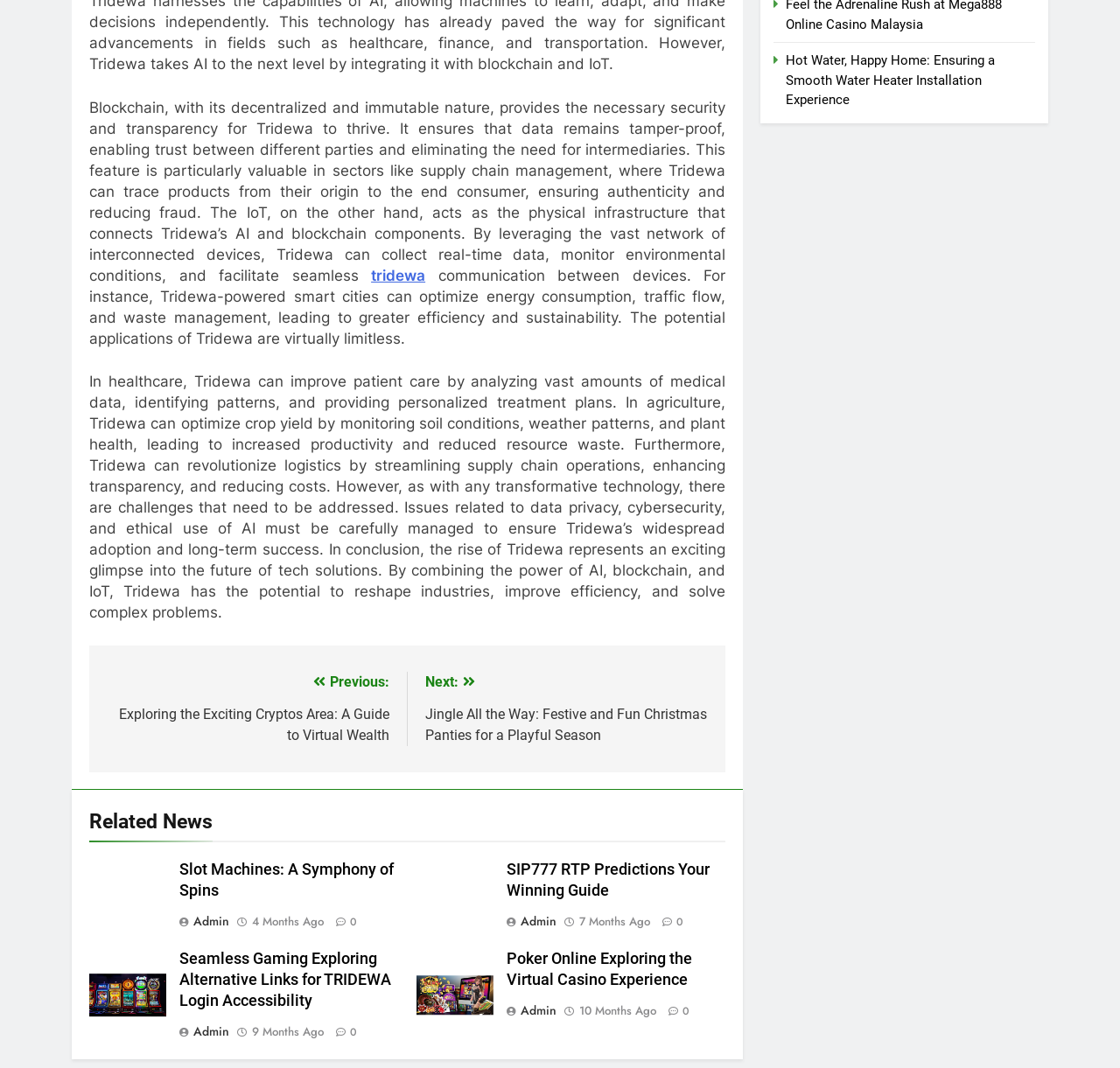Please specify the bounding box coordinates of the clickable region necessary for completing the following instruction: "Go to the Home page". The coordinates must consist of four float numbers between 0 and 1, i.e., [left, top, right, bottom].

None